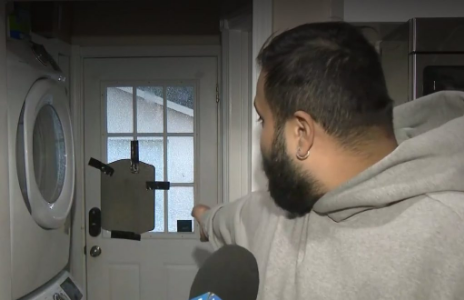Where did the incident take place?
Give a one-word or short phrase answer based on the image.

Home environment